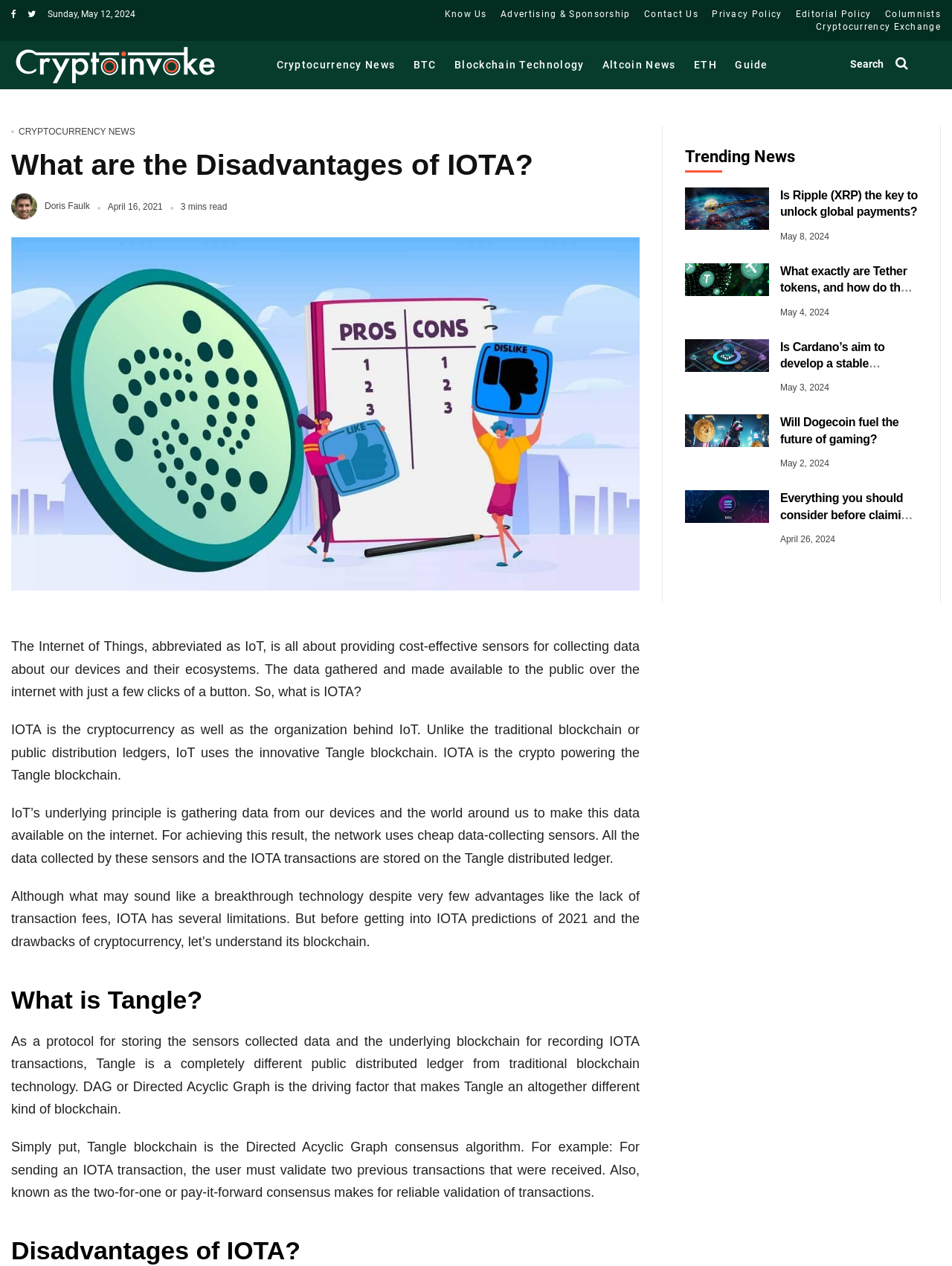Given the description alt="Home", predict the bounding box coordinates of the UI element. Ensure the coordinates are in the format (top-left x, top-left y, bottom-right x, bottom-right y) and all values are between 0 and 1.

[0.012, 0.046, 0.229, 0.056]